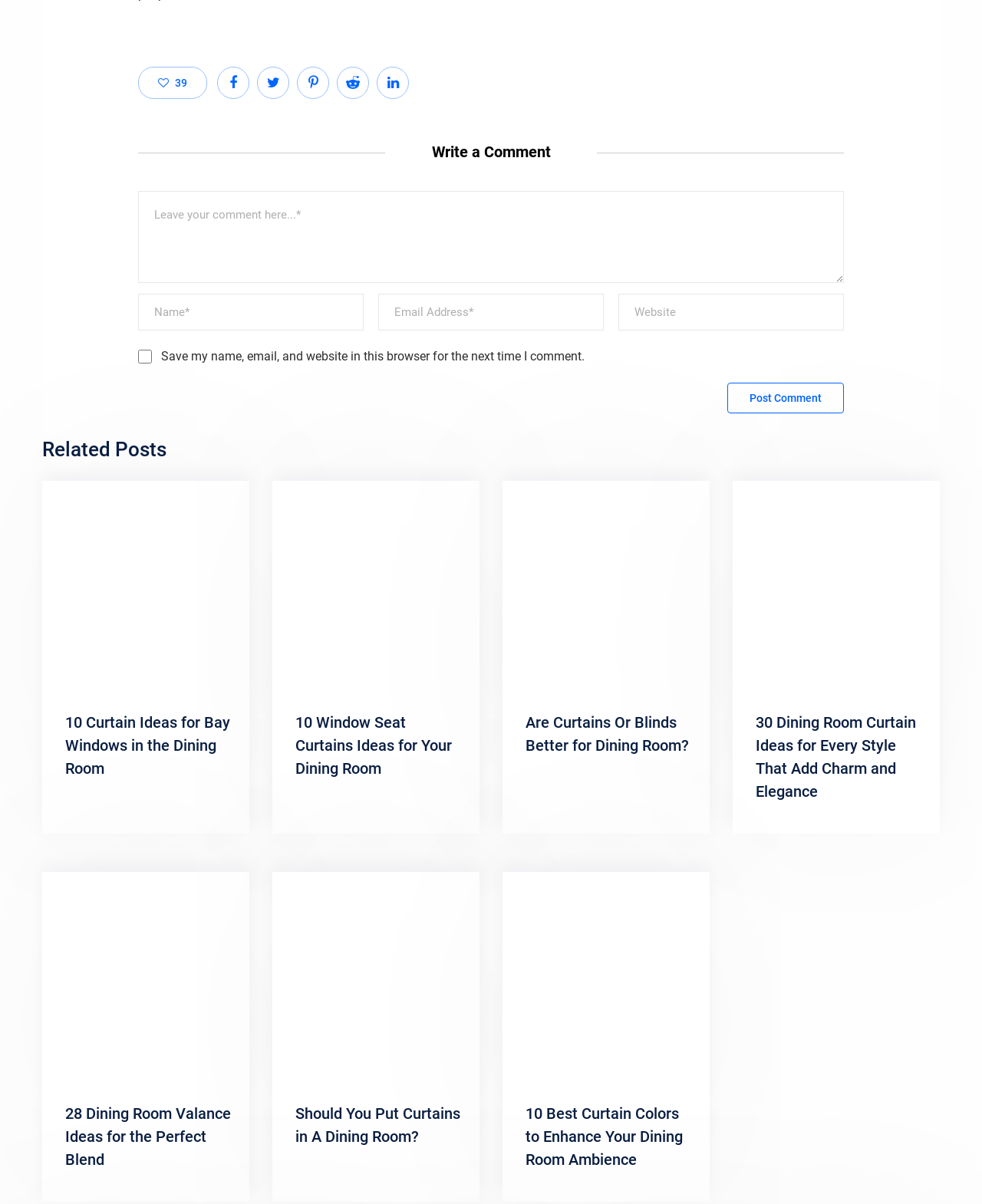Please provide a one-word or short phrase answer to the question:
What is the topic of the related post with the heading '10 Curtain Ideas for Bay Windows in the Dining Room'?

Curtain ideas for bay windows